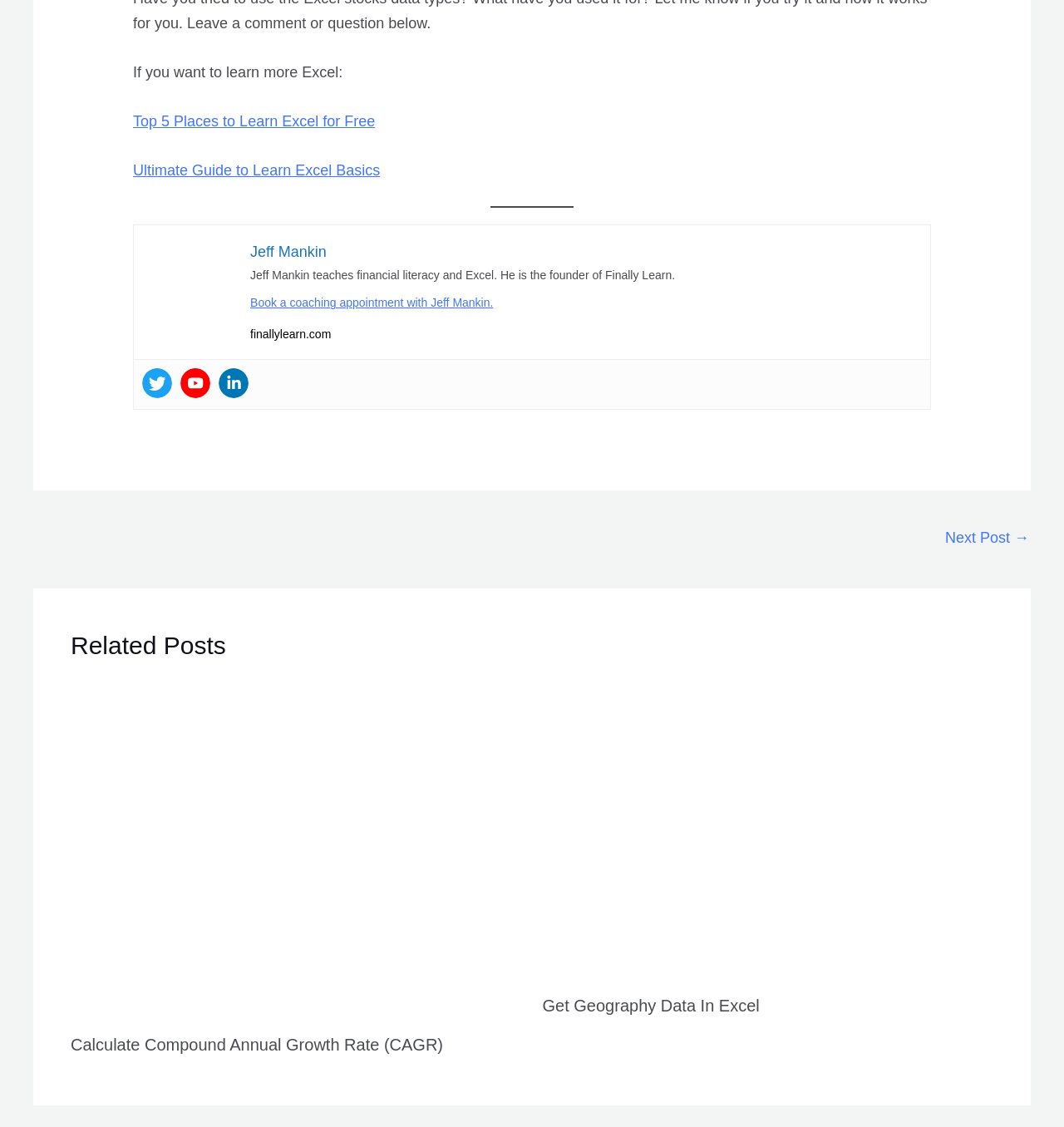Give a concise answer of one word or phrase to the question: 
What is the purpose of the 'Book a coaching appointment with Jeff Mankin.' link?

To book a coaching appointment